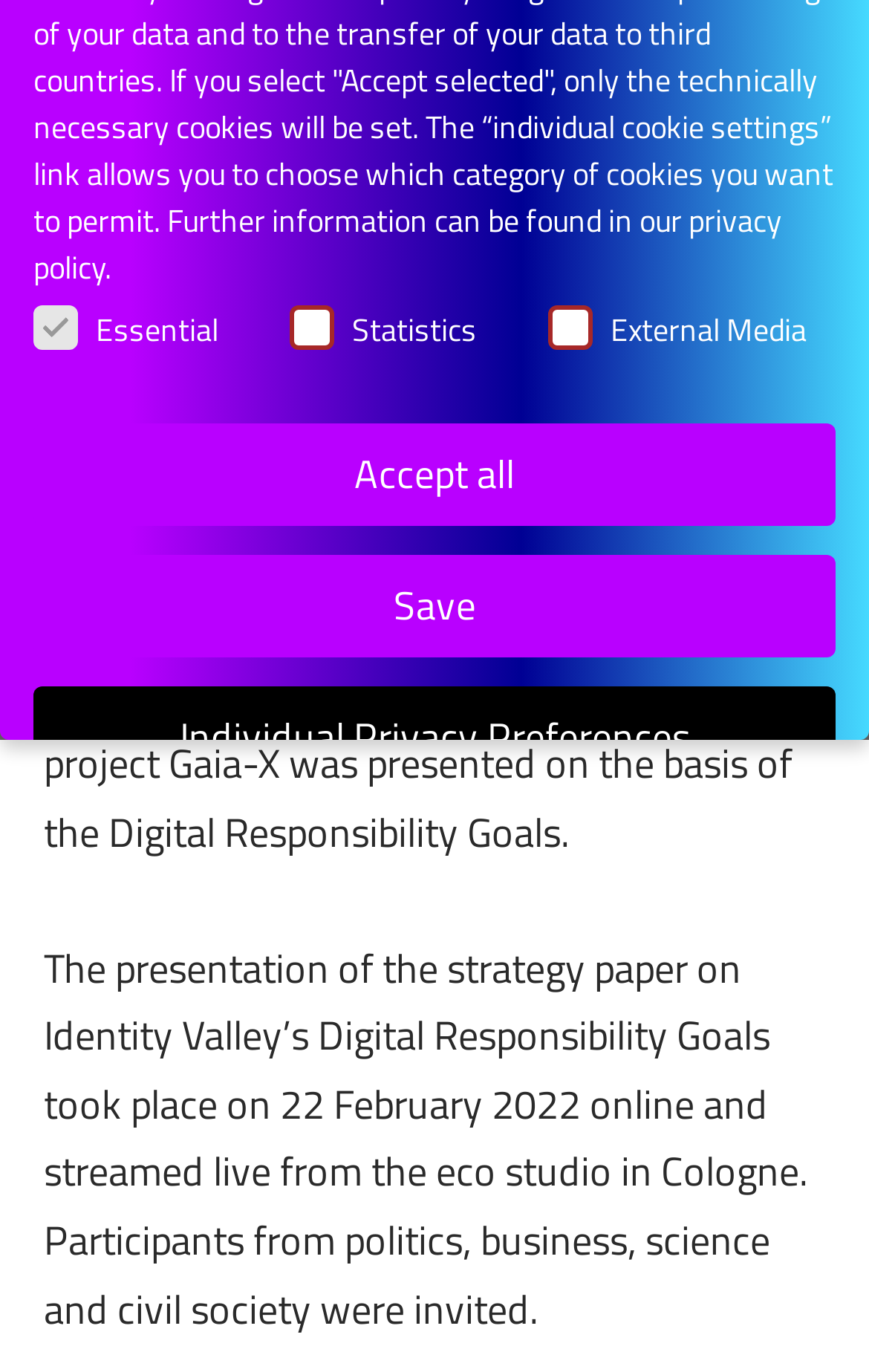Predict the bounding box coordinates for the UI element described as: "Save". The coordinates should be four float numbers between 0 and 1, presented as [left, top, right, bottom].

[0.537, 0.835, 0.719, 0.901]